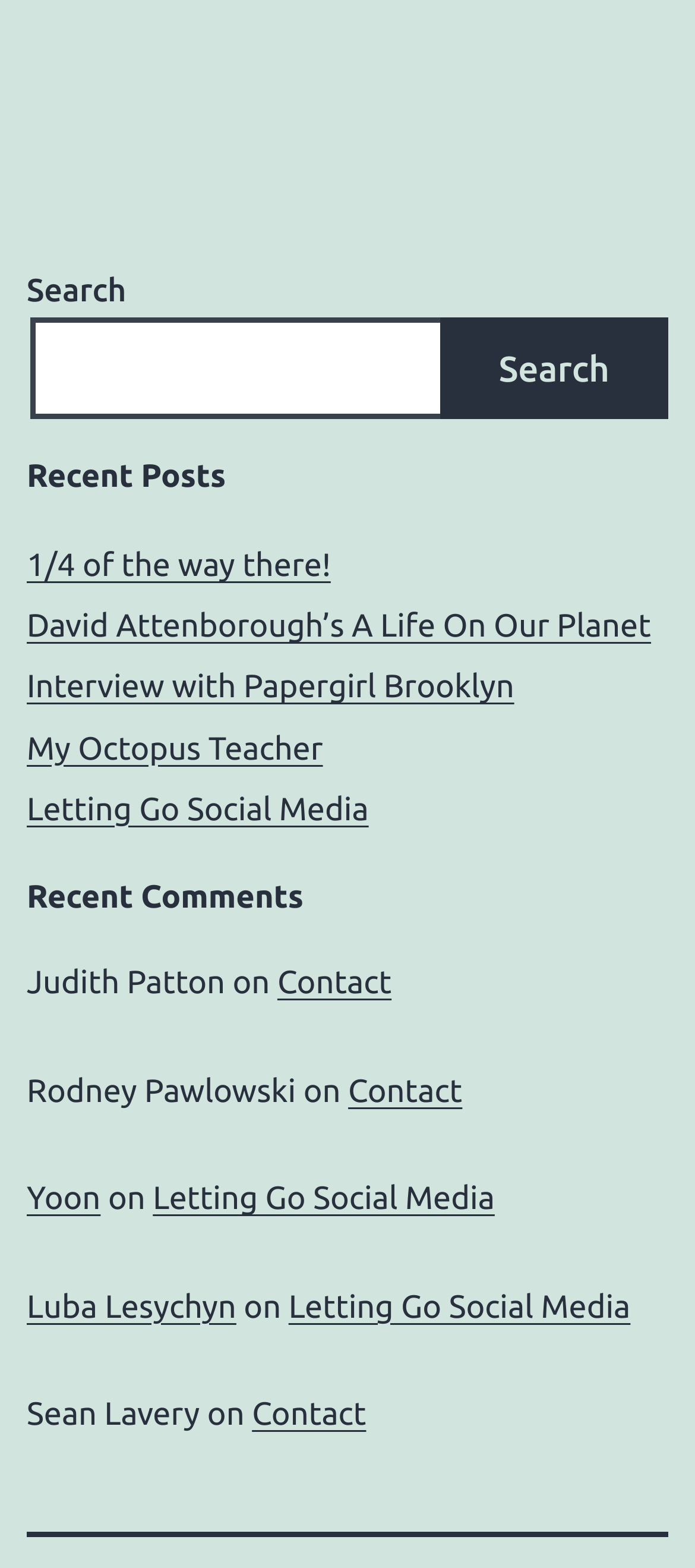Pinpoint the bounding box coordinates of the clickable element to carry out the following instruction: "Contact Yoon."

[0.038, 0.753, 0.145, 0.776]